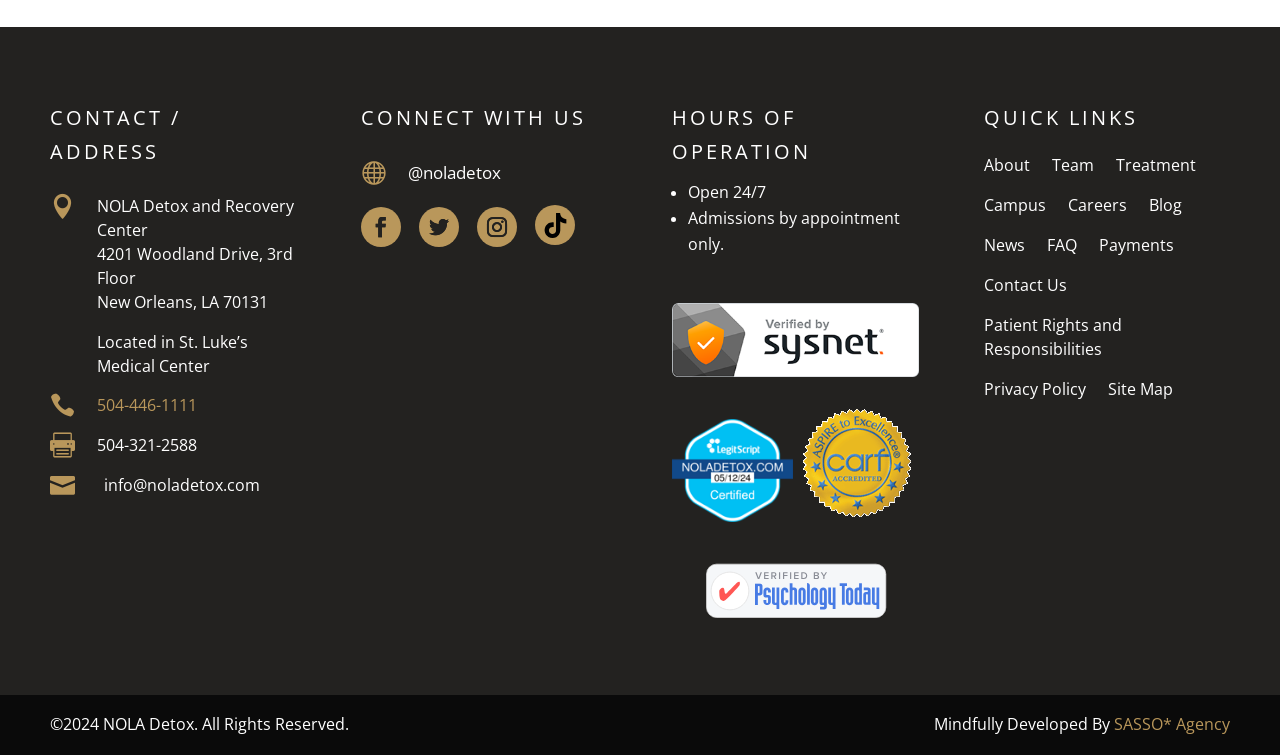What is the name of the agency that developed the website?
Examine the webpage screenshot and provide an in-depth answer to the question.

I found the name of the agency by looking at the footer section of the webpage, which contains a StaticText element with the text 'Mindfully Developed By' followed by a link element with the text 'SASSO* Agency'.